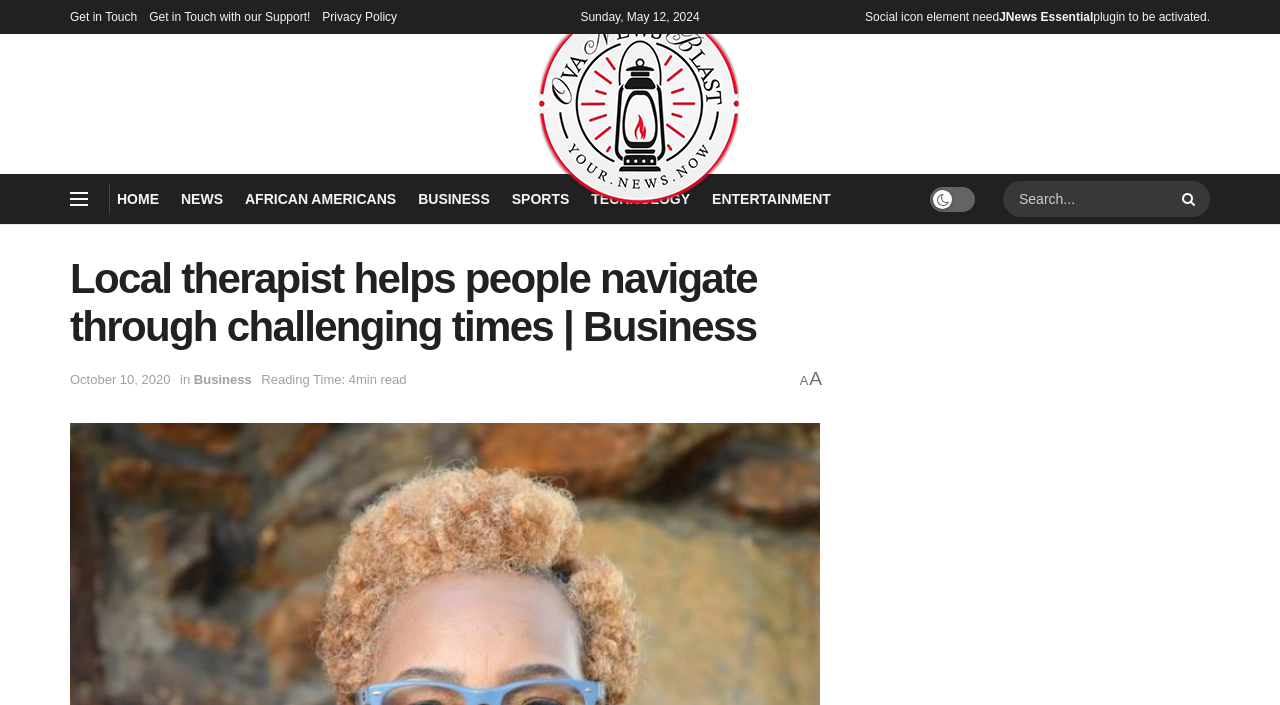Kindly determine the bounding box coordinates of the area that needs to be clicked to fulfill this instruction: "Go to HOME page".

[0.091, 0.262, 0.124, 0.302]